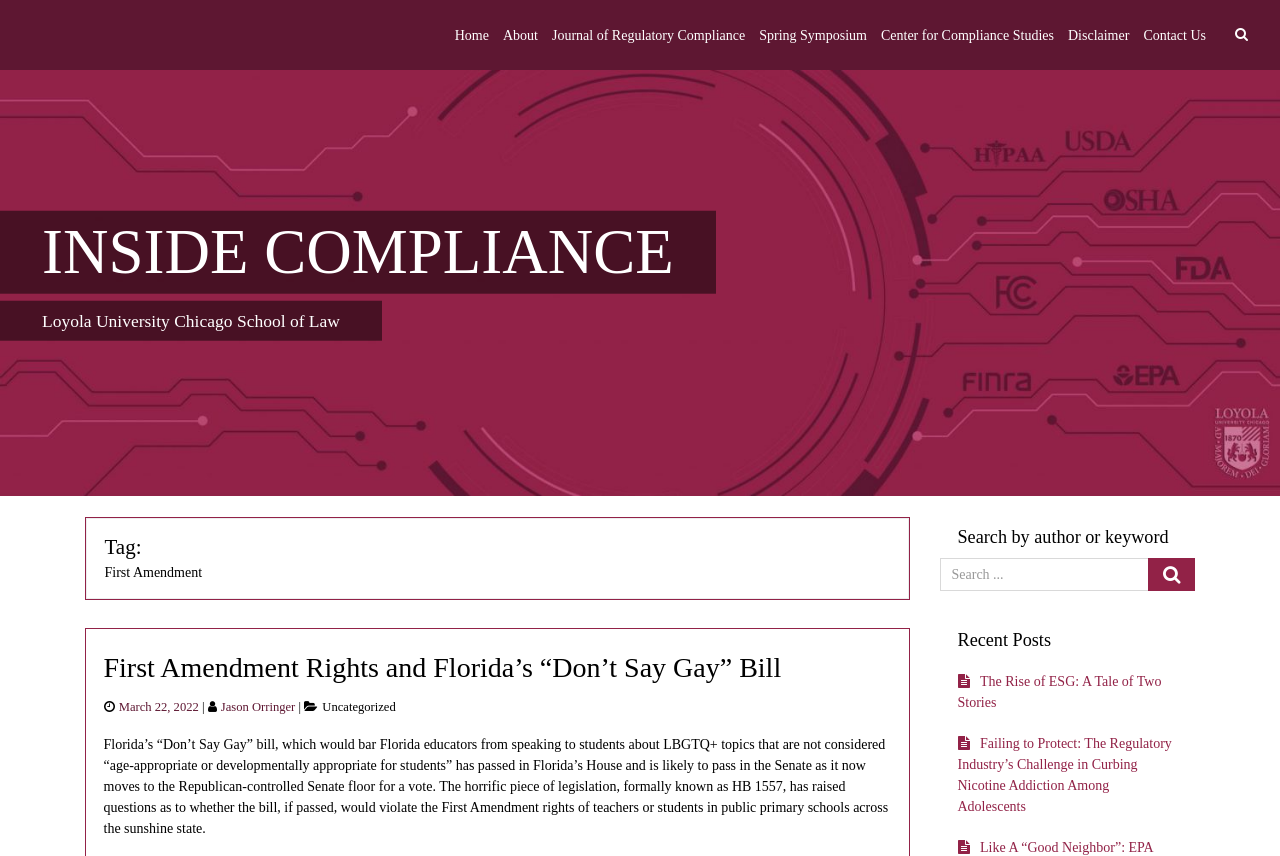Can you find the bounding box coordinates for the element that needs to be clicked to execute this instruction: "go to home page"? The coordinates should be given as four float numbers between 0 and 1, i.e., [left, top, right, bottom].

[0.355, 0.022, 0.382, 0.06]